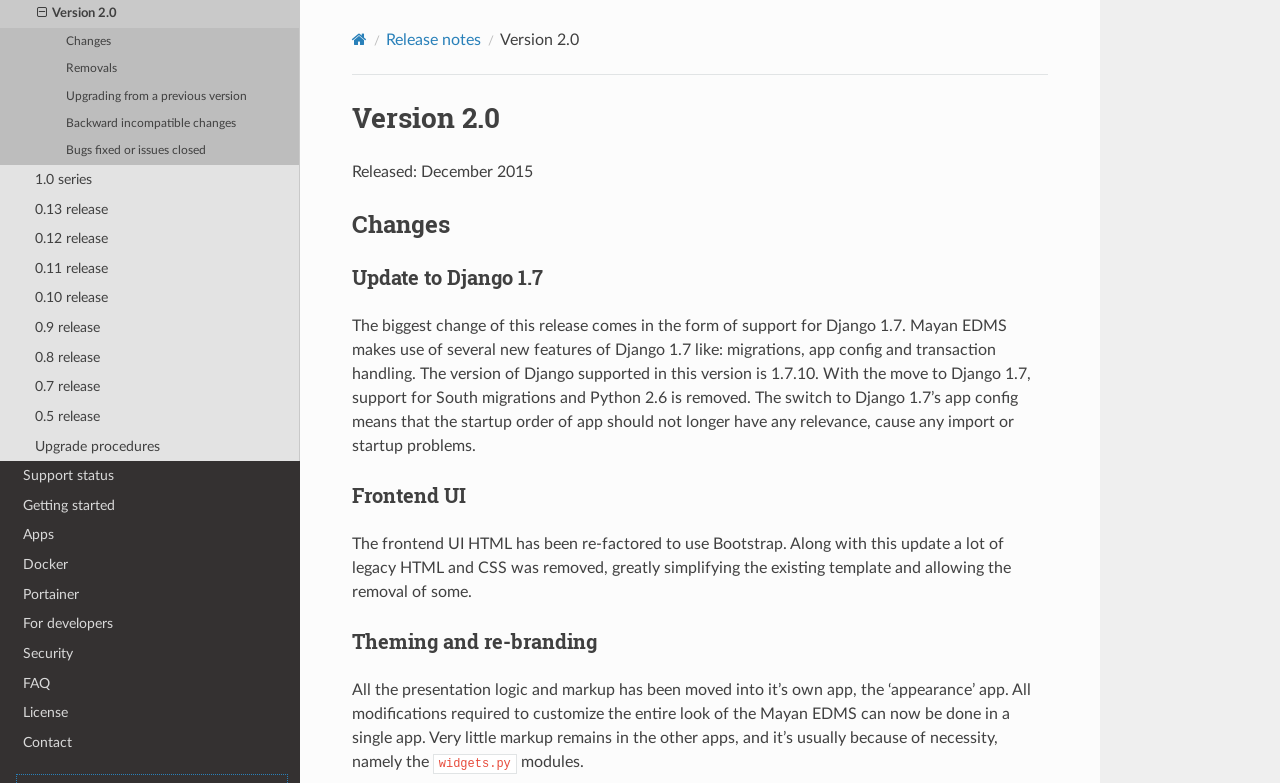Find the bounding box coordinates of the clickable region needed to perform the following instruction: "View product details of Interior Illusions Plus White Poodle with Tiara Bank". The coordinates should be provided as four float numbers between 0 and 1, i.e., [left, top, right, bottom].

None